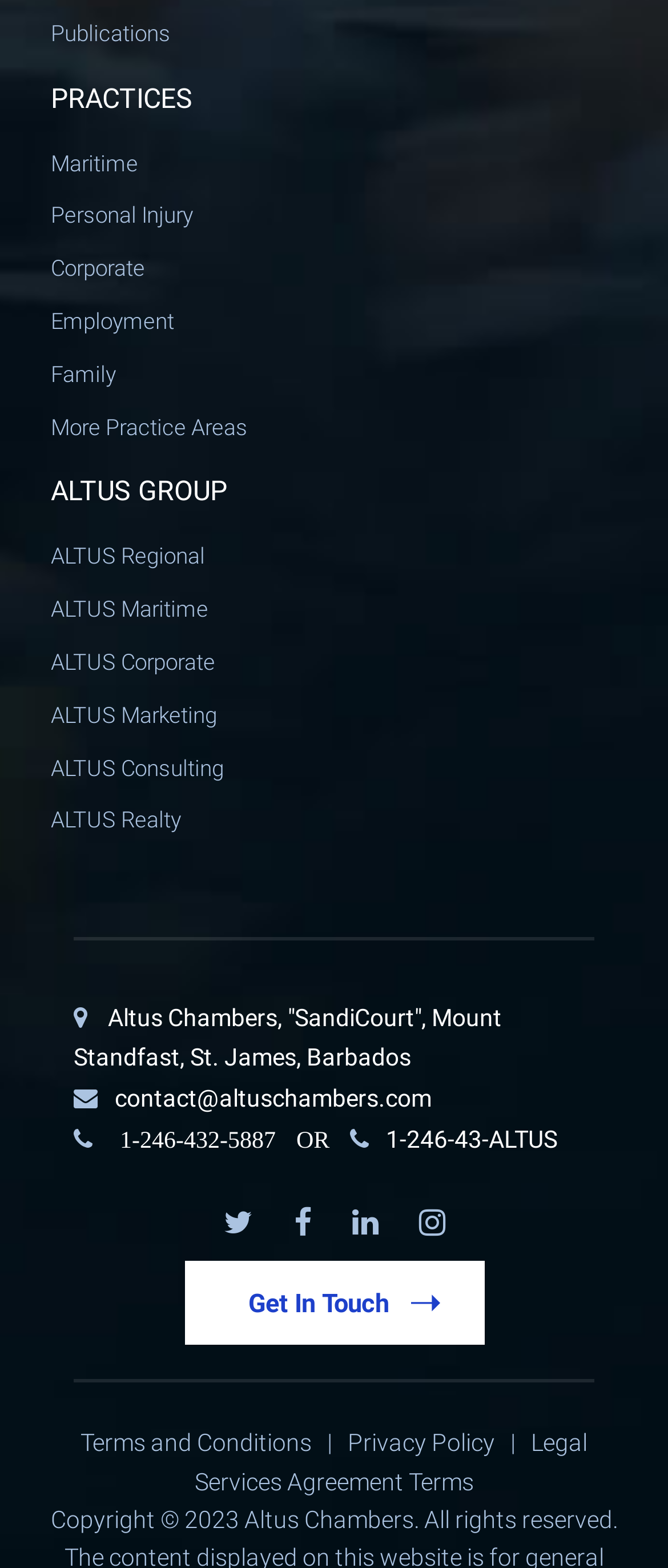Identify the bounding box coordinates of the HTML element based on this description: "Barbados".

[0.451, 0.665, 0.615, 0.682]